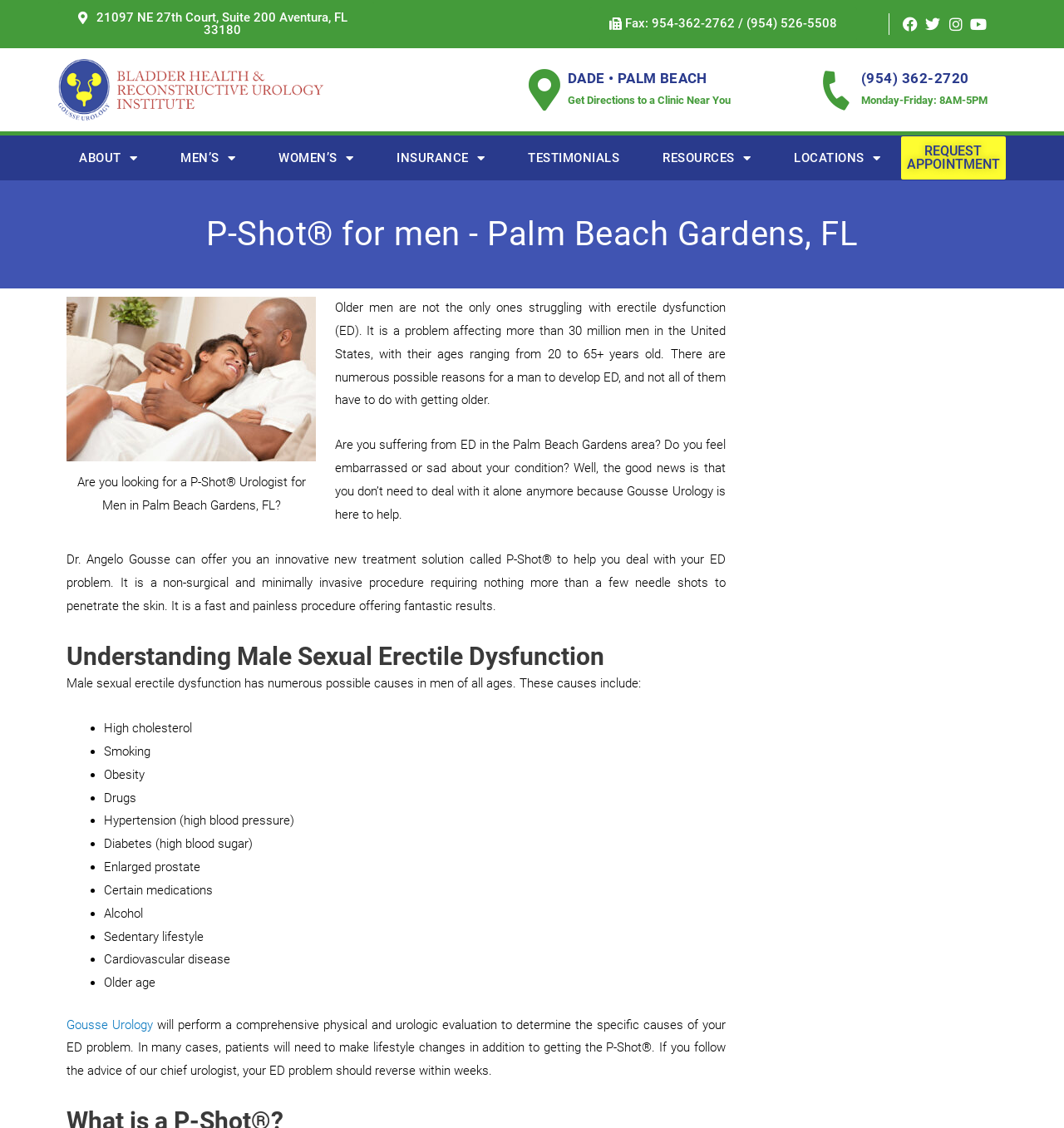Extract the bounding box of the UI element described as: "people are recycling".

None